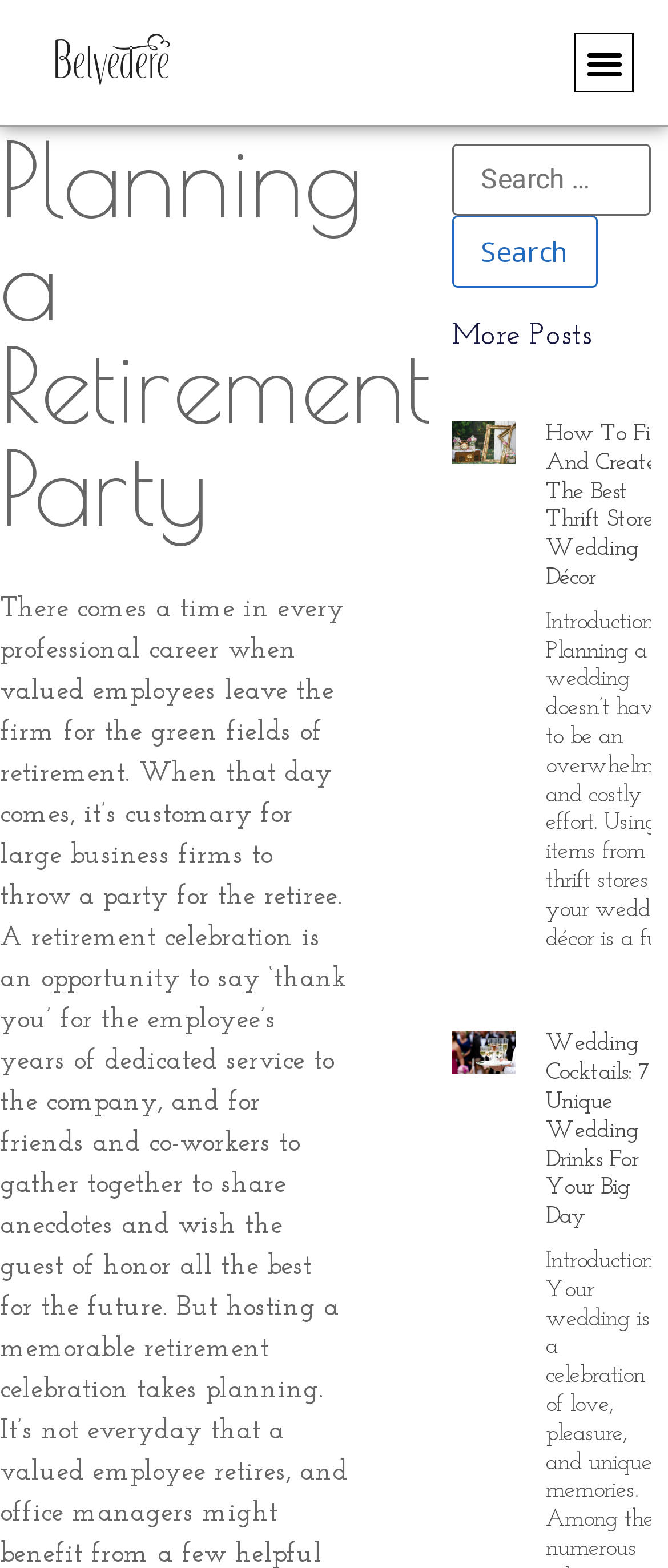How many links are present on the page?
Please answer the question with a single word or phrase, referencing the image.

At least 3